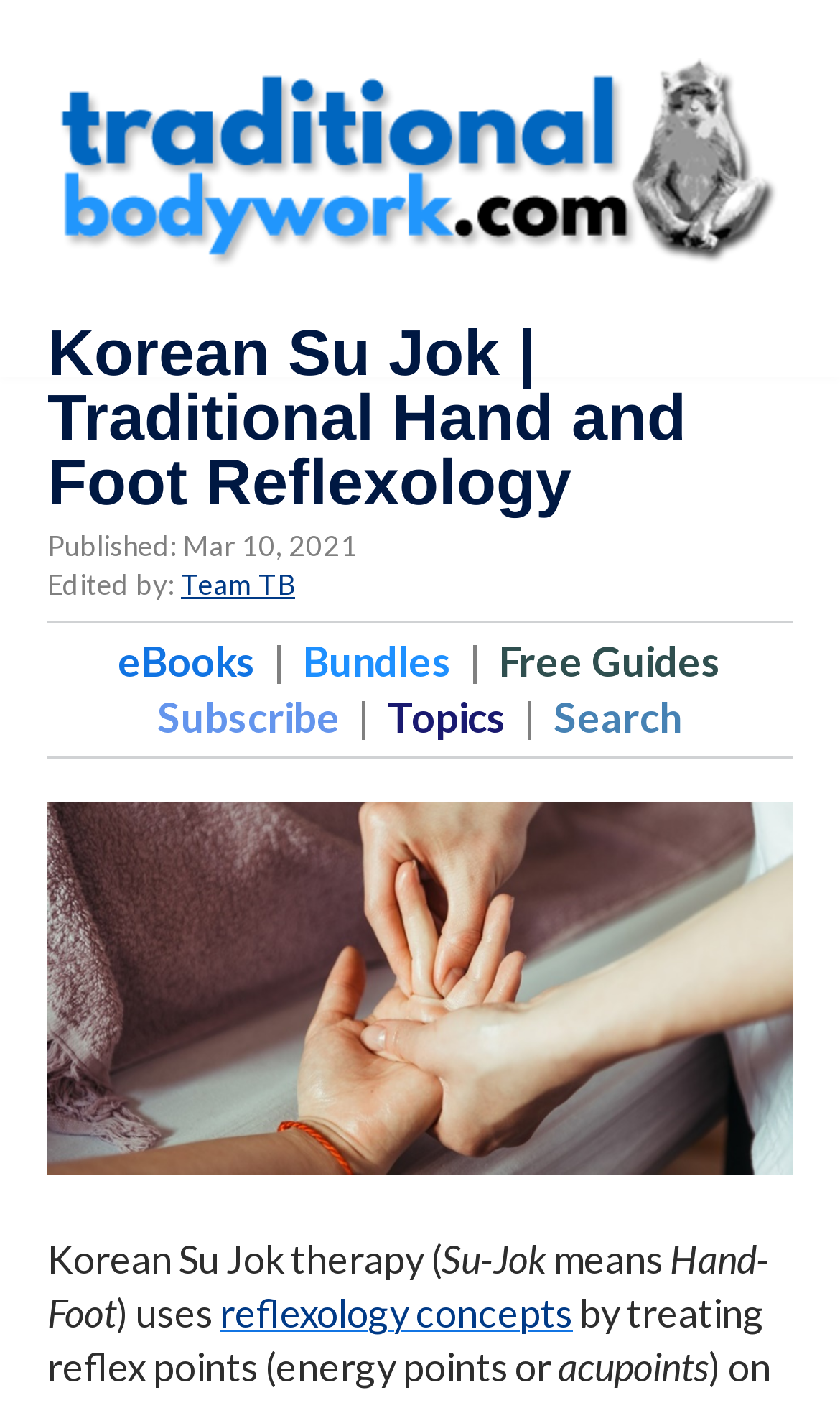Craft a detailed narrative of the webpage's structure and content.

The webpage is about Korean Su-Jok therapy, a traditional hand and foot reflexology treatment. At the top left of the page, there is a link to "TraditionalBodywork.com" accompanied by an image with the same name. Below this, there is a header section with a heading that reads "Korean Su Jok | Traditional Hand and Foot Reflexology". 

To the right of the heading, there is a publication date "Mar 10, 2021" and an editor credit "Edited by: Team TB". A horizontal separator line follows, separating the top section from the navigation links below. 

The navigation links include "eBooks", "Bundles", "Free Guides", "Subscribe", "Topics", and "Search", all of which are separated by vertical lines. Below this navigation section, there is another horizontal separator line.

The main content of the page starts with a large image related to Korean Su Jok therapy. Below the image, there is a block of text that explains what Korean Su Jok therapy is. The text is divided into several lines, with some words and phrases highlighted as links, such as "Su-Jok", "Hand-Foot", and "reflexology concepts". The text describes Korean Su Jok therapy as a treatment that uses reflexology concepts to heal discomforts and illnesses in corresponding organs and body systems.